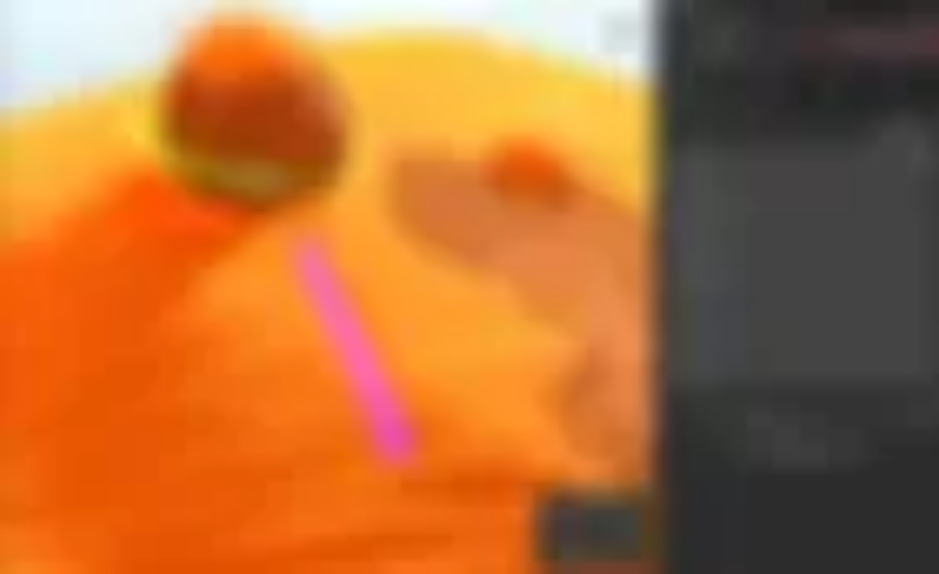Capture every detail in the image and describe it fully.

The image depicts a dynamic scene from a digital environment, showcasing an orange sandy terrain under a bright setting. Prominent in the image is a spherical object, possibly representing a sand particle or an interactive element, that appears in varying shades of orange. A vibrant pink line extends in the middle of the sand area, suggesting an interactive feature or a tool in action. The right side of the image contains a user interface element, likely providing options for customizing the particle system effects related to sand materials. This setup enhances the ability to control visuals and interactions, aligning with the concept of using a particle system to create engaging visual effects in a project. The overall composition illustrates how users can manipulate elements for achieving desired ground effects in their digital landscapes.